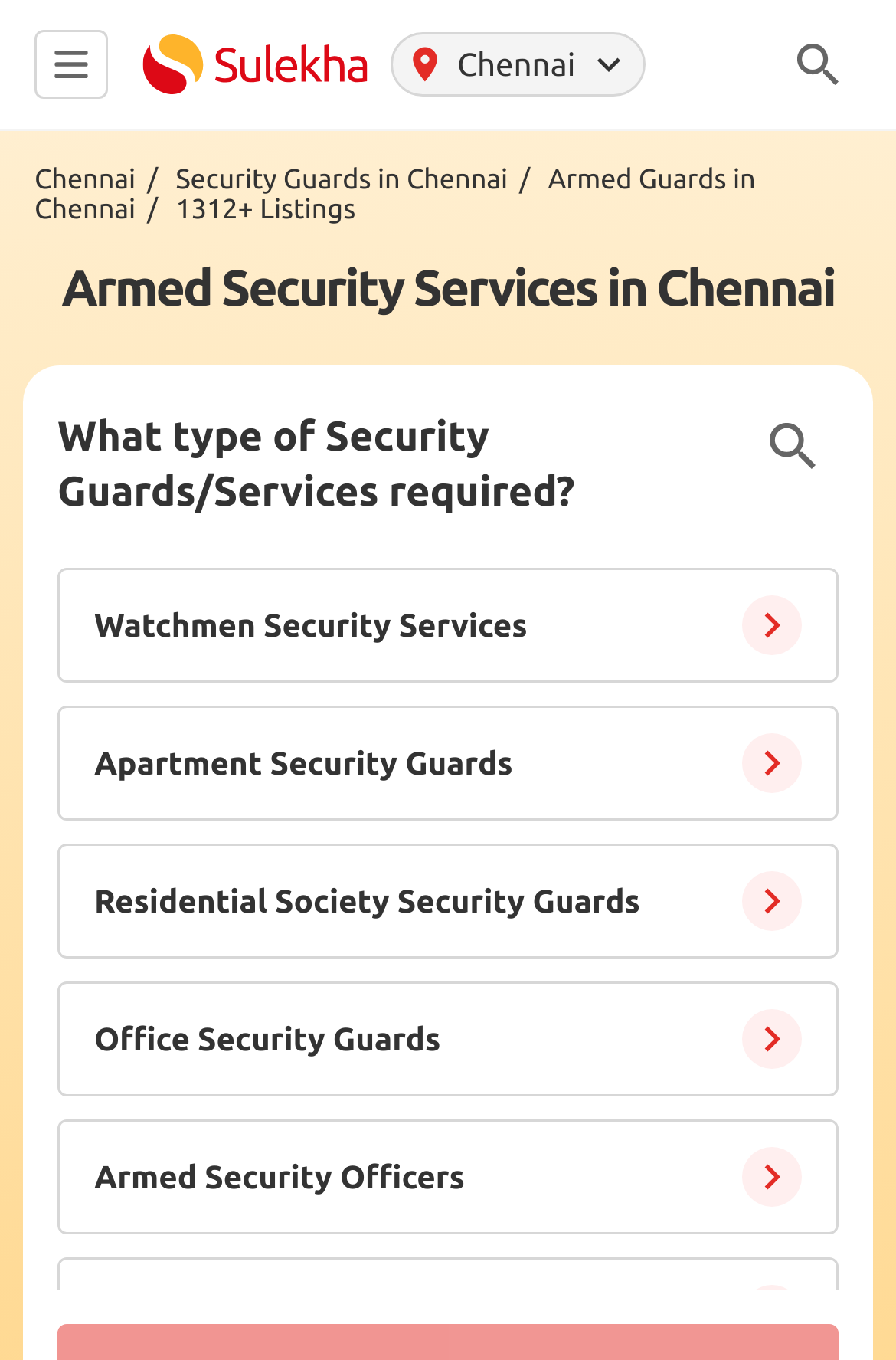Given the element description, predict the bounding box coordinates in the format (top-left x, top-left y, bottom-right x, bottom-right y), using floating point numbers between 0 and 1: Security Guards in Chennai

[0.196, 0.122, 0.604, 0.144]